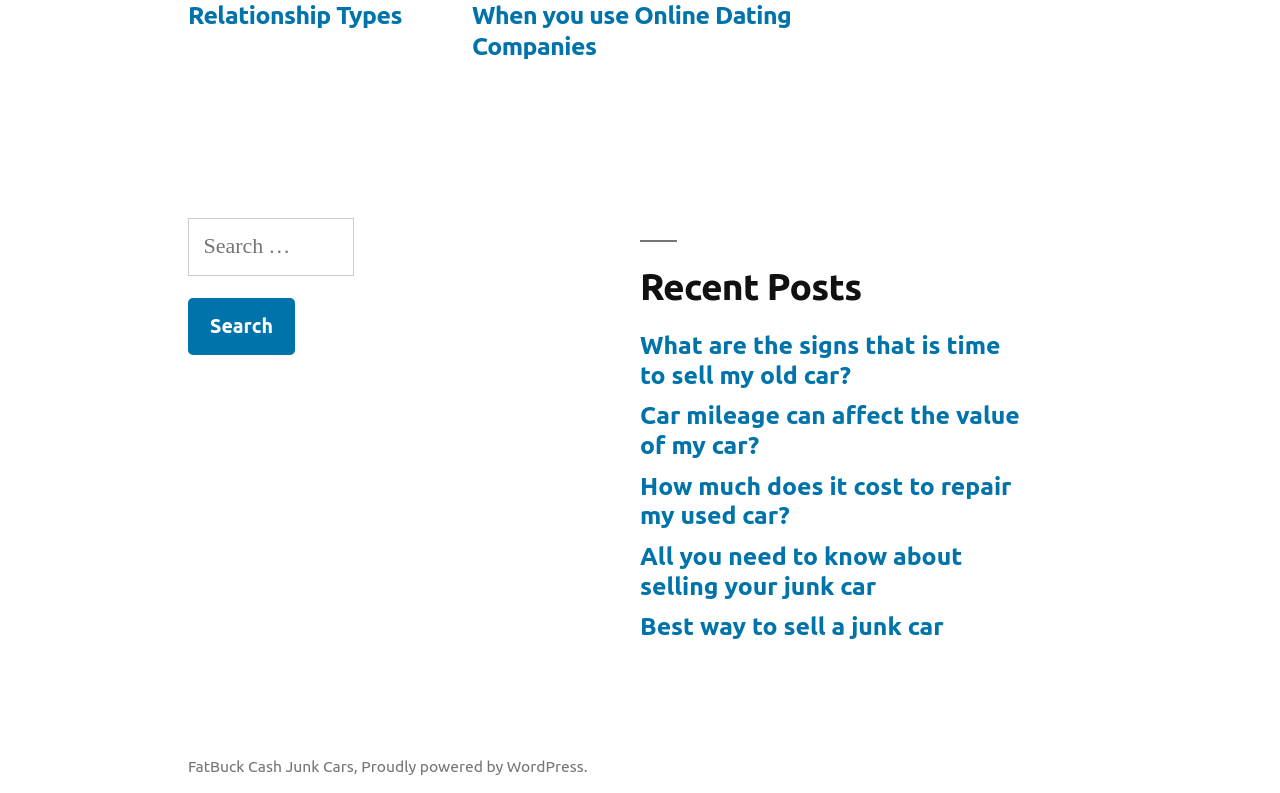Point out the bounding box coordinates of the section to click in order to follow this instruction: "Search with the search button".

[0.147, 0.376, 0.23, 0.447]